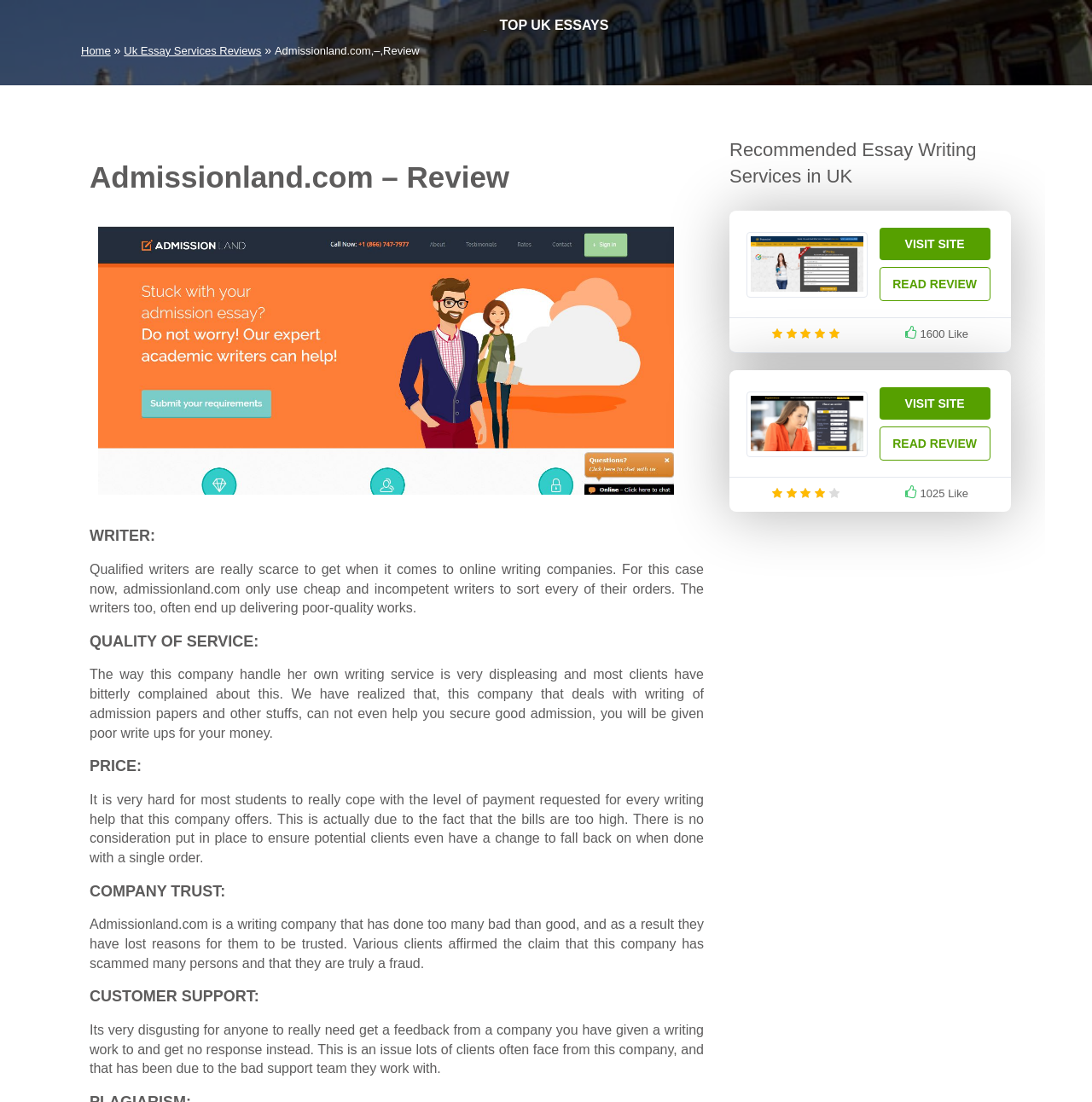How do clients rate the company's customer support?
Look at the webpage screenshot and answer the question with a detailed explanation.

The webpage mentions that clients have a bad experience with the company's customer support, as stated in the static text 'Its very disgusting for anyone to really need get a feedback from a company you have given a writing work to and get no response instead. This is an issue lots of clients often face from this company, and that has been due to the bad support team they work with.'.